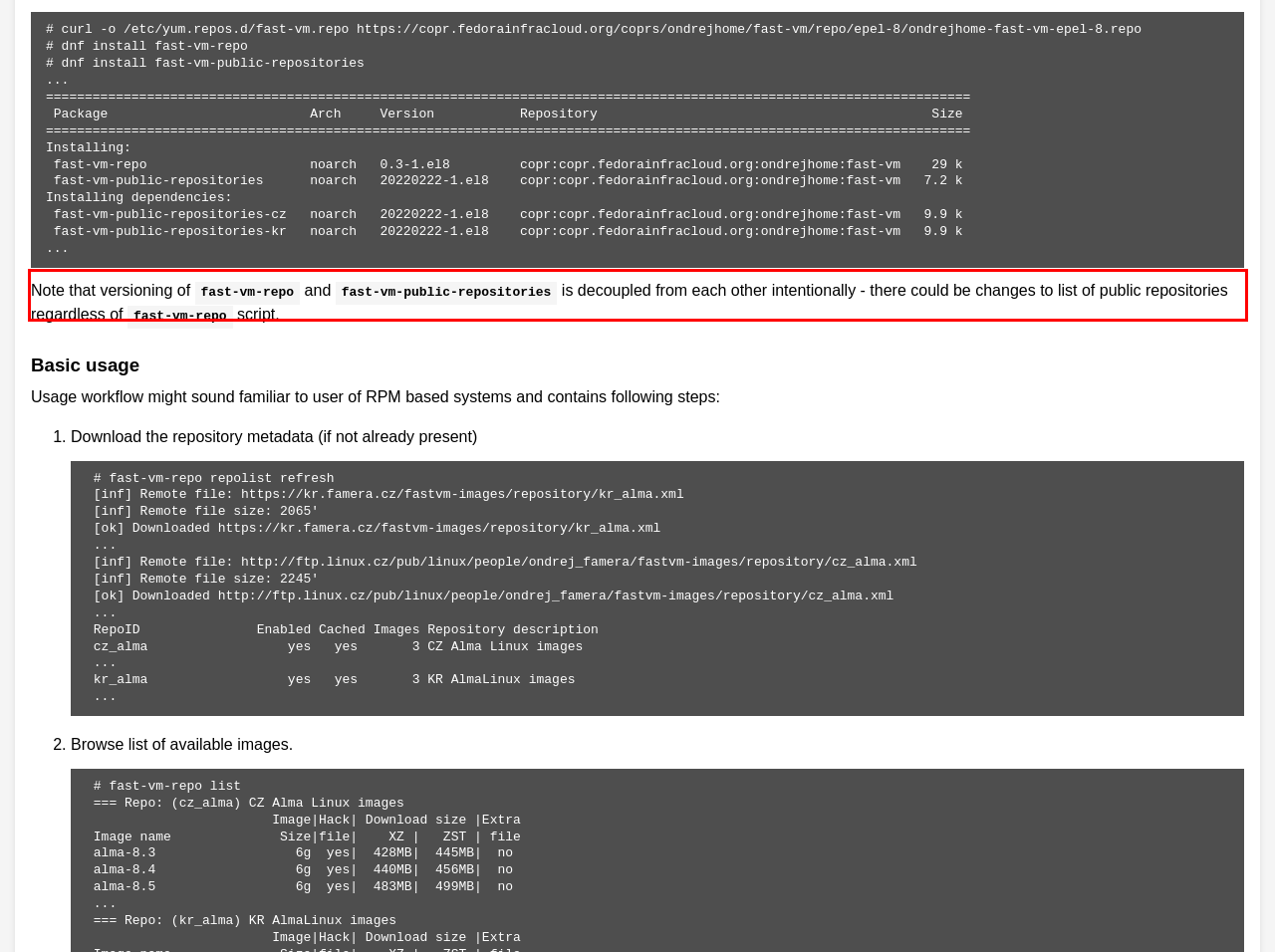Please extract the text content from the UI element enclosed by the red rectangle in the screenshot.

Note that versioning of fast-vm-repo and fast-vm-public-repositories is decoupled from each other intentionally - there could be changes to list of public repositories regardless of fast-vm-repo script.